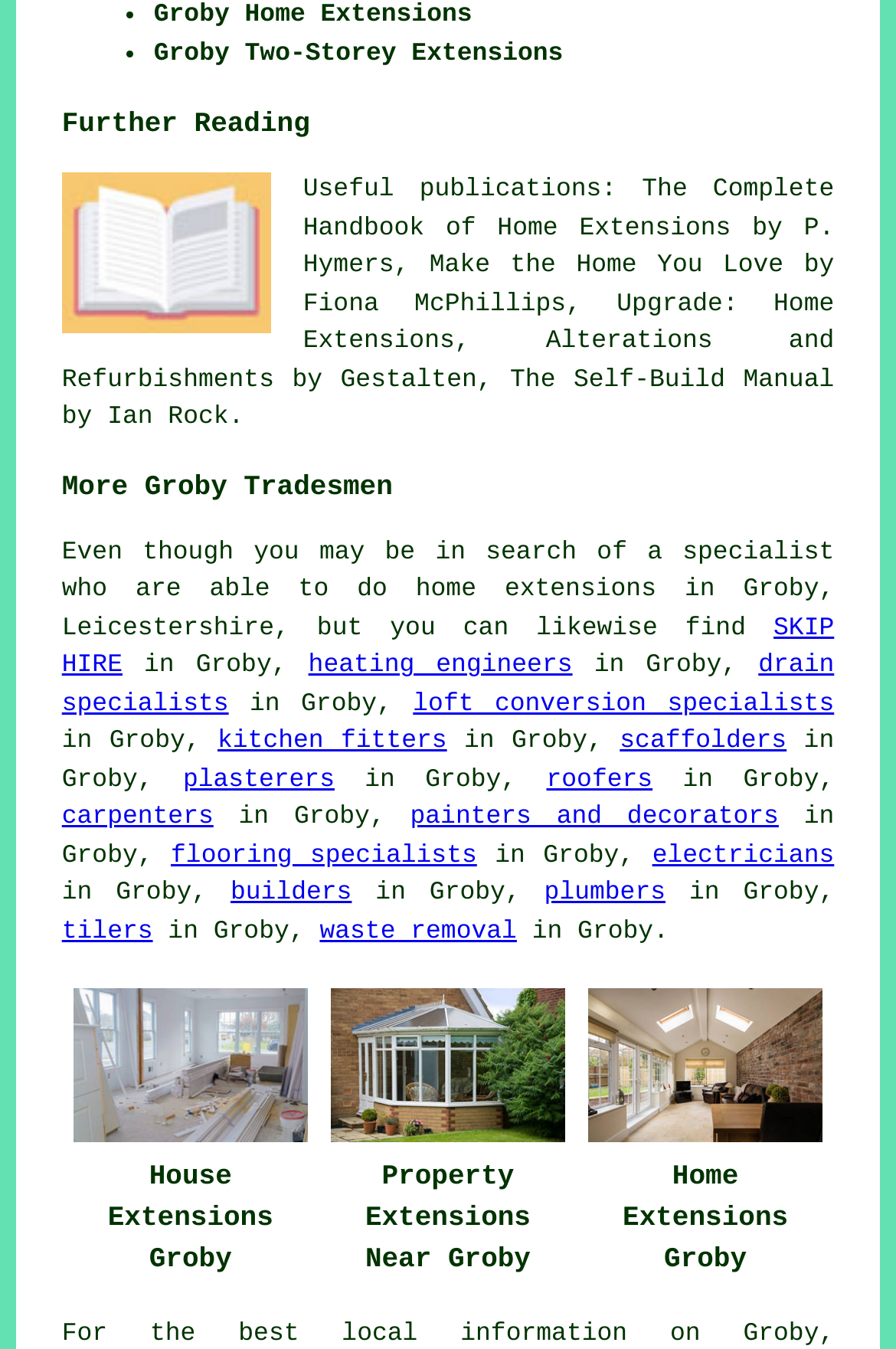What is the location mentioned on this webpage?
Please give a well-detailed answer to the question.

I found multiple instances of the location 'Groby' and 'Leicestershire' on the webpage, which suggests that the location mentioned on this webpage is Groby, Leicestershire.